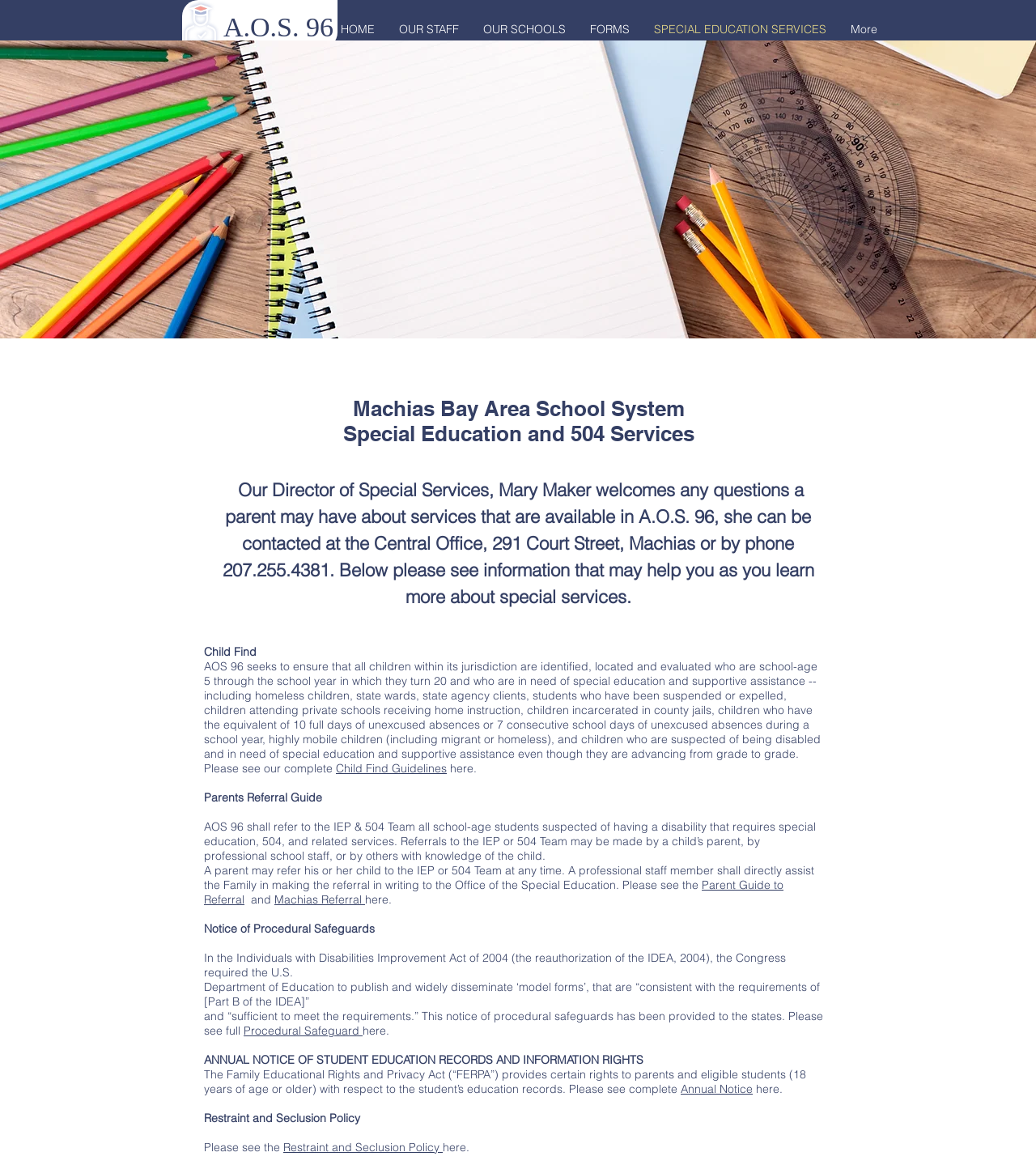Illustrate the webpage's structure and main components comprehensively.

The webpage is about the Special Education Services provided by A.O.S. 96, specifically for the Machias Bay Area School System. At the top, there is a navigation menu with links to different sections, including "HOME", "OUR STAFF", "OUR SCHOOLS", "FORMS", and "SPECIAL EDUCATION SERVICES". Next to the navigation menu, there is a "Log In" button accompanied by a small image.

Below the navigation menu, there is a heading that introduces the Machias Bay Area School System Special Education and 504 Services, followed by a message from the Director of Special Services, Mary Maker. The message welcomes parents to contact her with any questions about the services available.

The main content of the webpage is divided into several sections. The first section is about "Child Find", which explains the process of identifying and evaluating children who may need special education and supportive assistance. There is a link to "Child Find Guidelines" and a brief description of the process.

The next section is about "Parents Referral Guide", which explains how parents can refer their child to the IEP or 504 Team. There is a link to a "Parent Guide to Referral" and a brief description of the process.

The following sections provide information on "Notice of Procedural Safeguards", "ANNUAL NOTICE OF STUDENT EDUCATION RECORDS AND INFORMATION RIGHTS", and "Restraint and Seclusion Policy". Each section has a brief description and a link to more information.

Throughout the webpage, there are several static text elements that provide additional information and explanations about the special education services and policies.